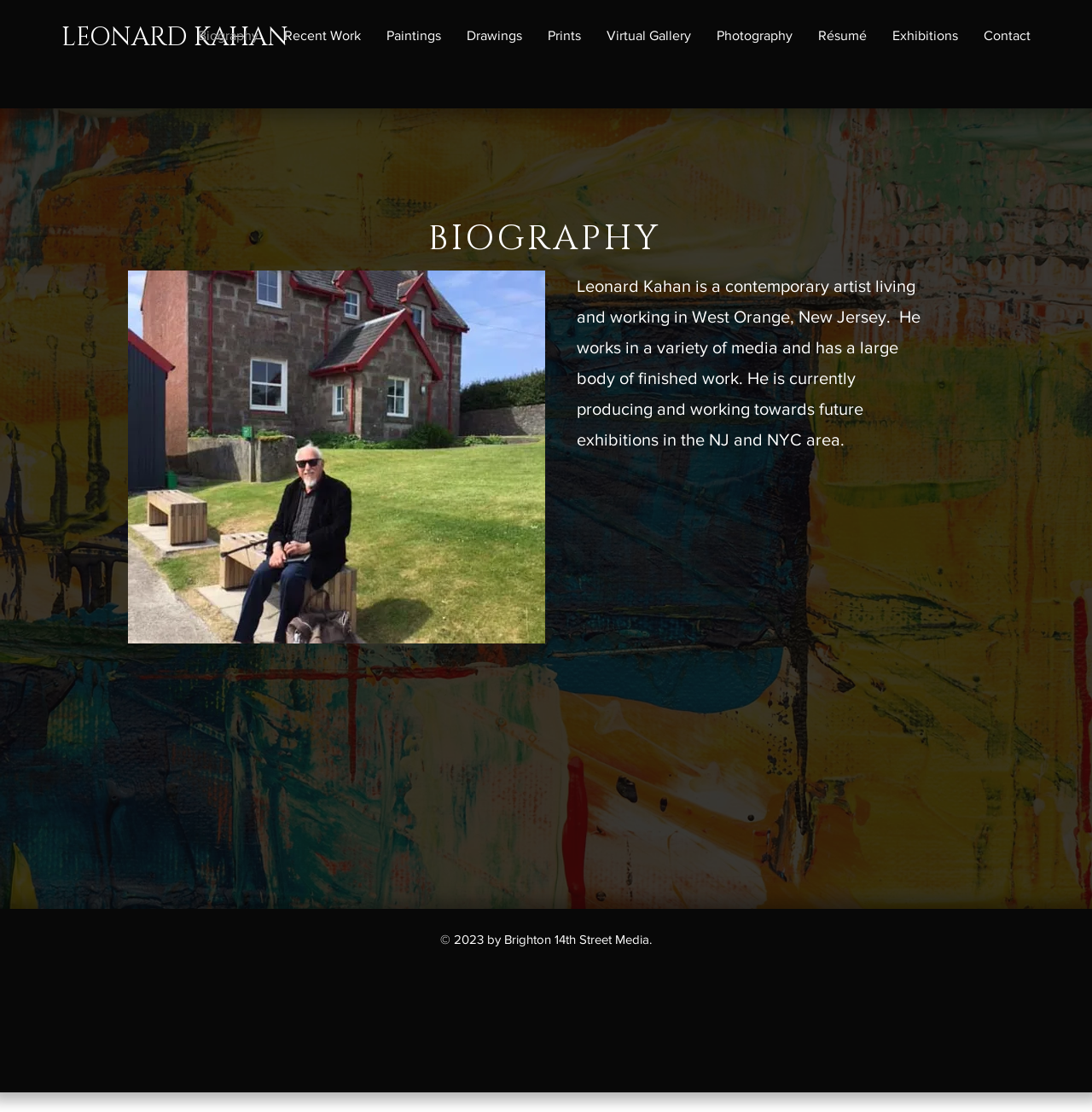What is the name of the contemporary artist?
We need a detailed and exhaustive answer to the question. Please elaborate.

The answer can be found in the StaticText element with the text 'Leonard Kahan is a contemporary artist living and working in West Orange, New Jersey.'